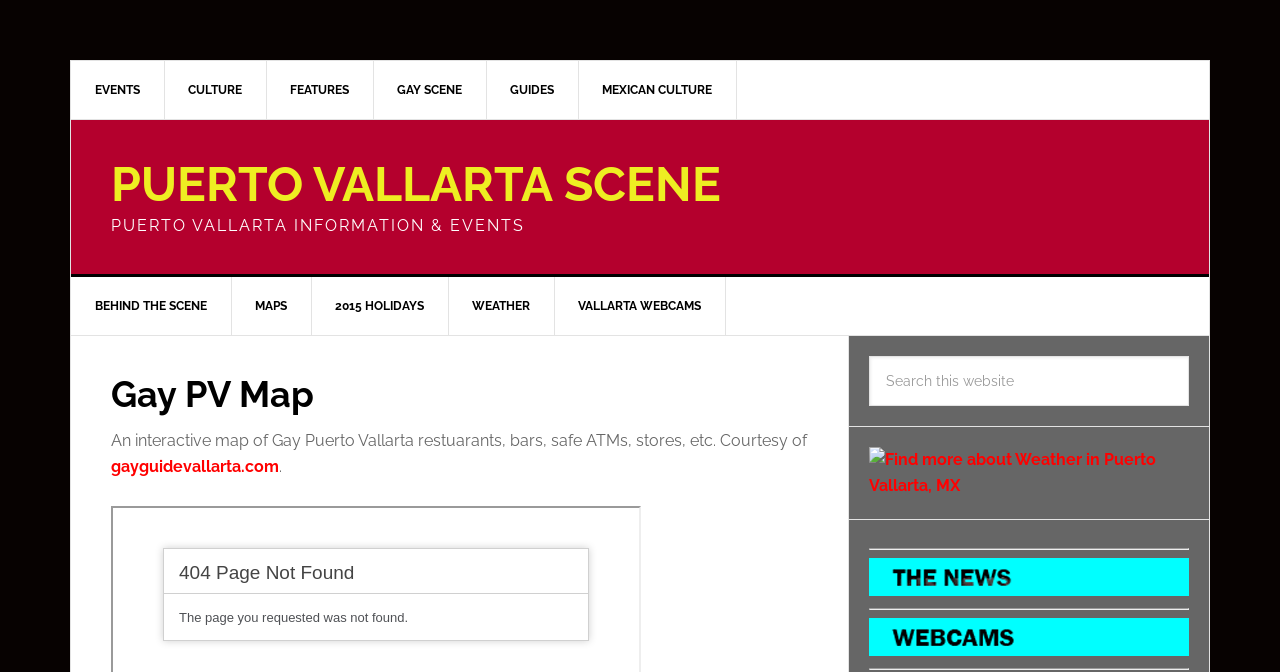Describe the webpage meticulously, covering all significant aspects.

The webpage is about Gay Guides in Puerto Vallarta, Mexico. At the top, there is a navigation menu with seven links: EVENTS, CULTURE, FEATURES, GAY SCENE, GUIDES, MEXICAN CULTURE, and PUERTO VALLARTA SCENE. Below this menu, there is a title "PUERTO VALLARTA INFORMATION & EVENTS".

On the left side, there is a main navigation menu with six links: BEHIND THE SCENE, MAPS, 2015 HOLIDAYS, WEATHER, VALLARTA WEBCAMS, and an interactive map of Gay Puerto Vallarta. The interactive map section has a heading "Gay PV Map" and a brief description of the map, which is courtesy of gayguidevallarta.com.

On the right side, there is a search box with a search button. Below the search box, there are three links with accompanying images: "Find more about Weather in Puerto Vallarta, MX", "the news", and "webcams". Each link is separated by a horizontal line.

Overall, the webpage provides various resources and guides for the LGBTQ+ community in Puerto Vallarta, including events, culture, features, and information about the local scene.